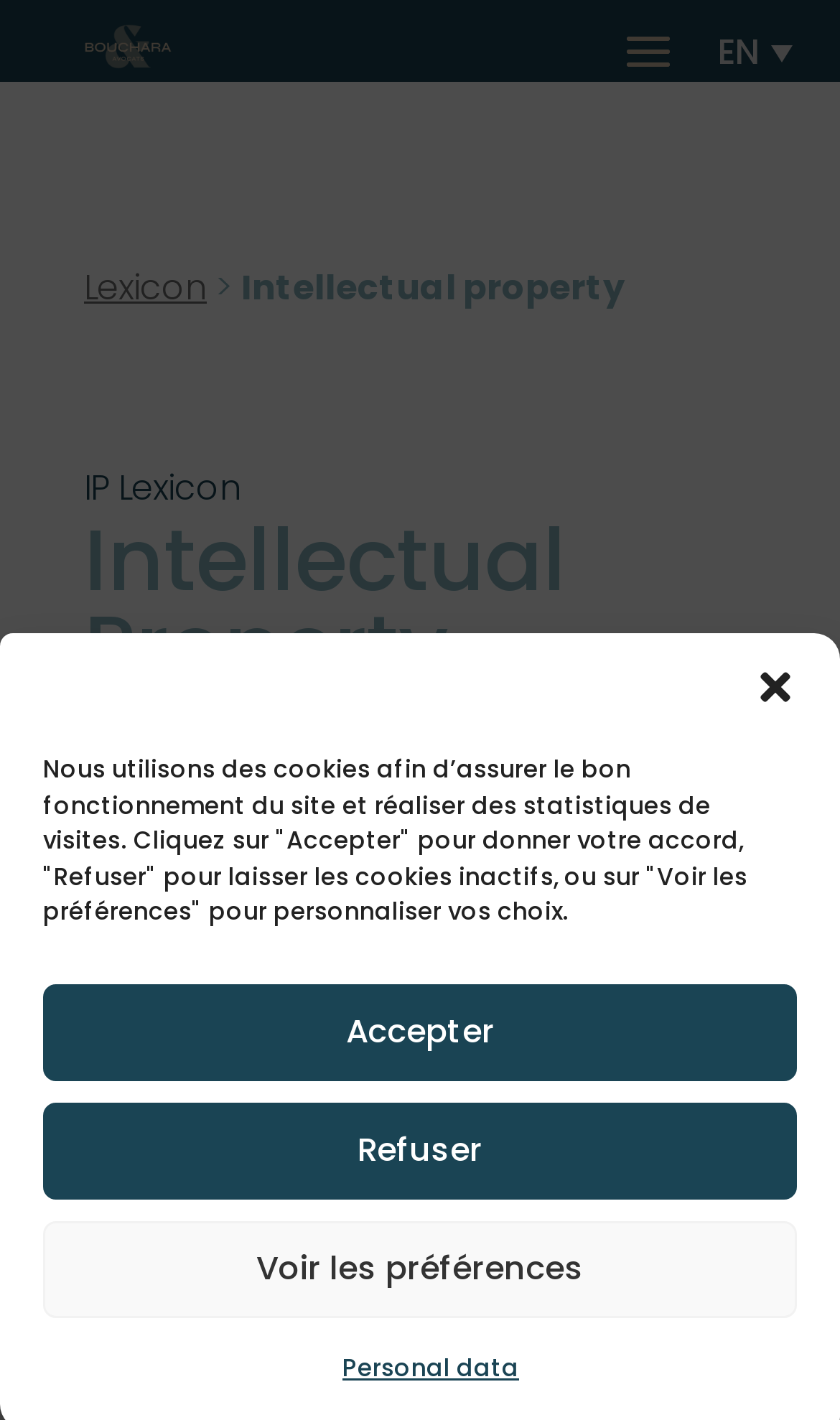Give a one-word or phrase response to the following question: What is the law branch discussed on this webpage?

Intellectual Property